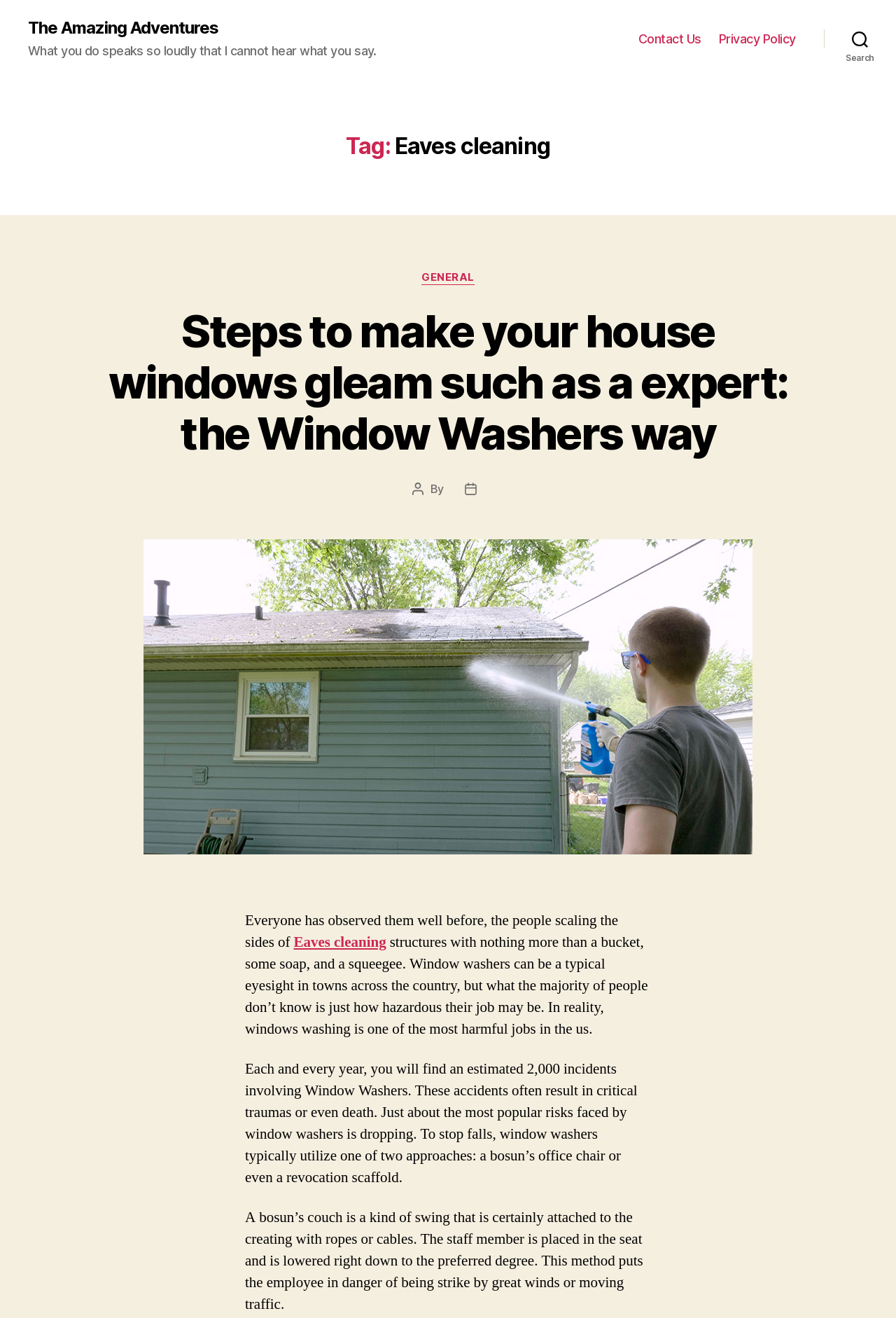Using the given element description, provide the bounding box coordinates (top-left x, top-left y, bottom-right x, bottom-right y) for the corresponding UI element in the screenshot: The Amazing Adventures

[0.031, 0.015, 0.244, 0.028]